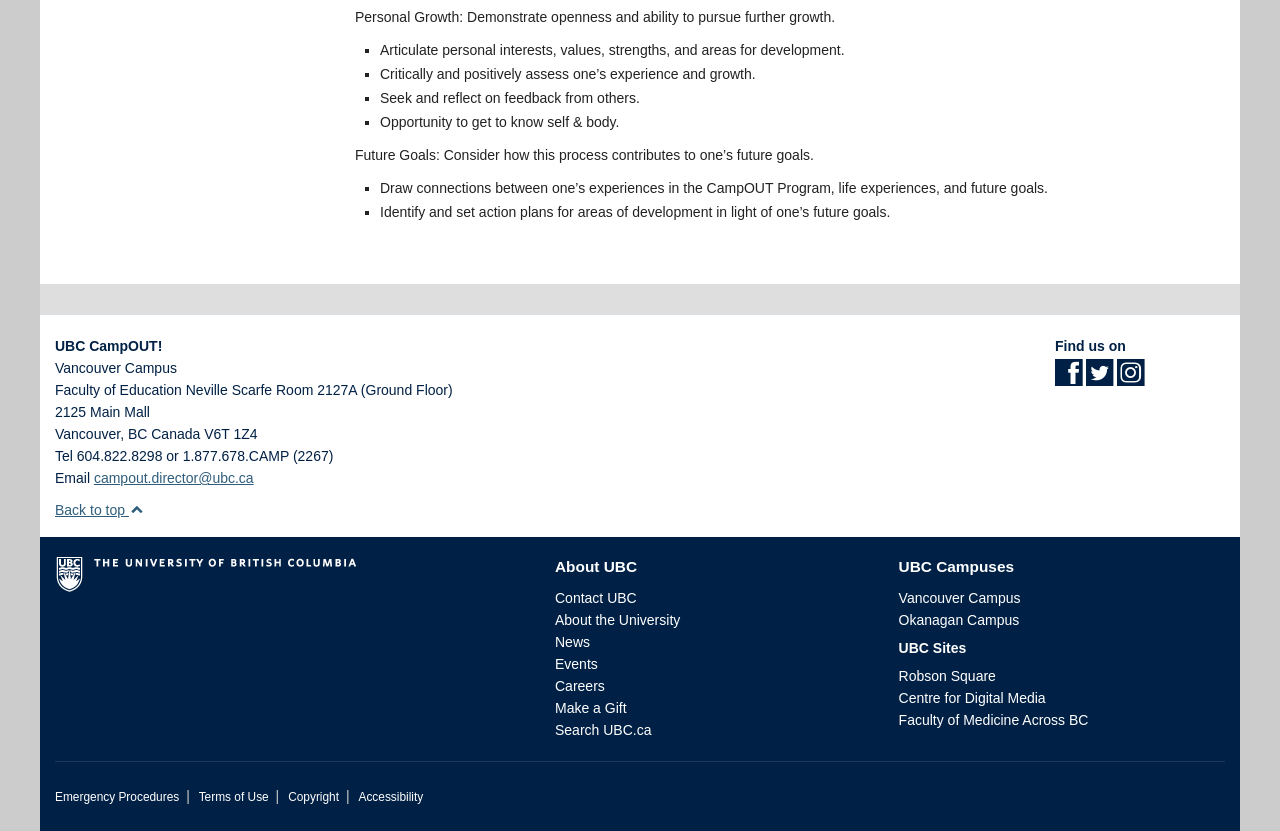Based on the visual content of the image, answer the question thoroughly: What social media platforms is the program on?

The webpage has a section that says 'Find us on' and provides links to Facebook, Twitter, and Instagram, indicating that the program has a presence on these social media platforms.